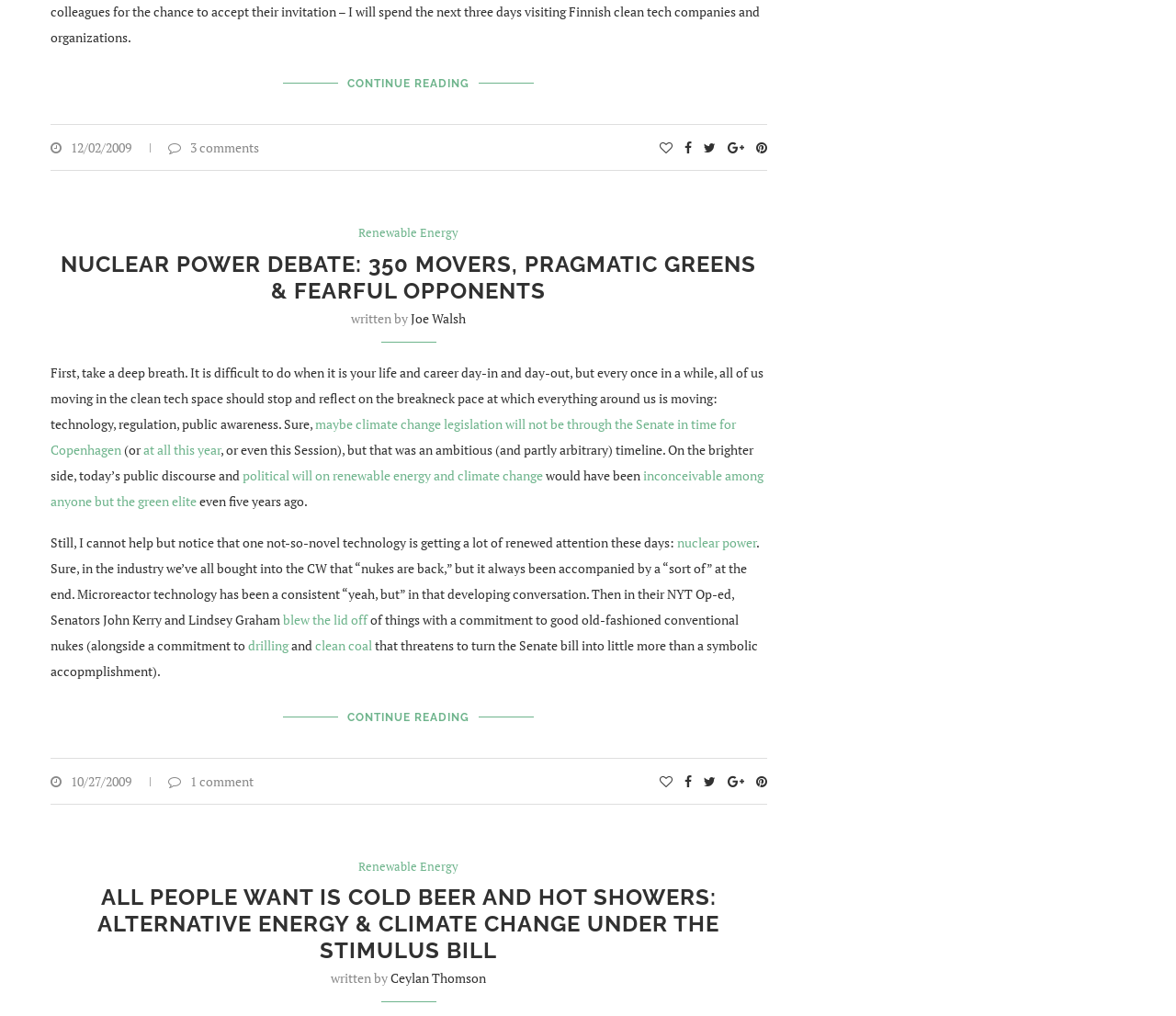What is the topic of the first article?
Use the image to give a comprehensive and detailed response to the question.

I read the title of the first article, which is 'NUCLEAR POWER DEBATE: 350 MOVERS, PRAGMATIC GREENS & FEARFUL OPPONENTS'. The topic of the article is about the debate on nuclear power.